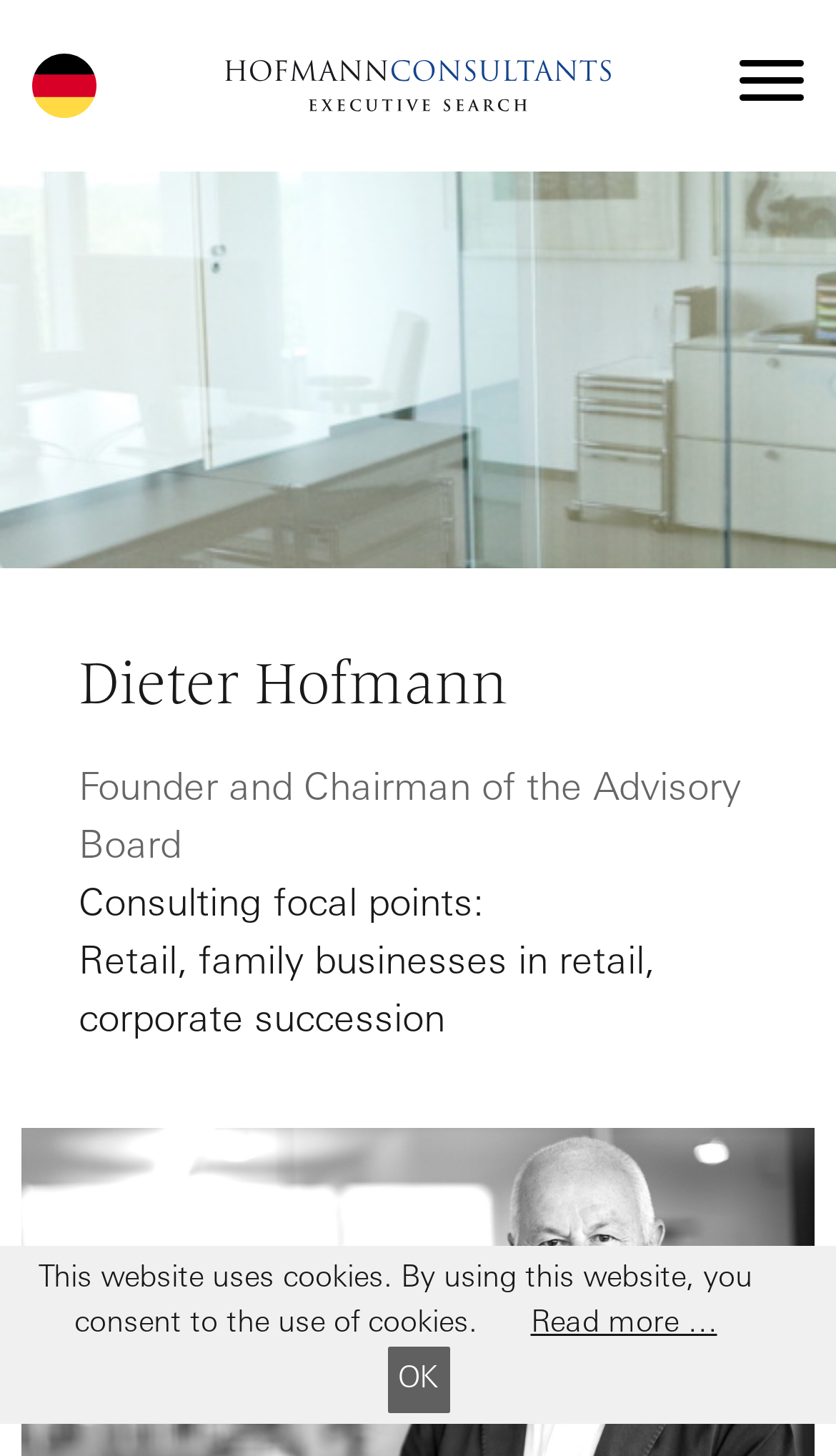Determine the bounding box coordinates of the UI element described below. Use the format (top-left x, top-left y, bottom-right x, bottom-right y) with floating point numbers between 0 and 1: OK

[0.463, 0.925, 0.537, 0.971]